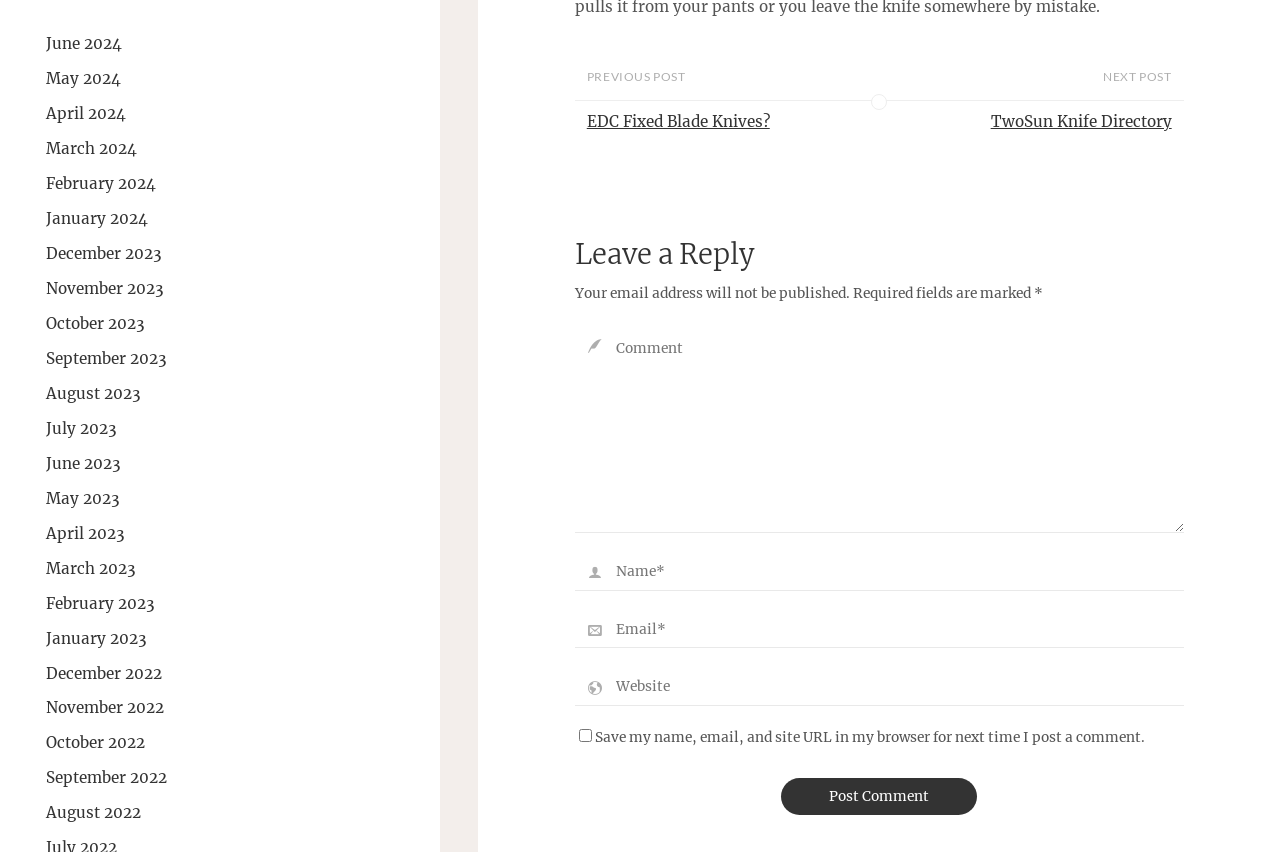Provide the bounding box for the UI element matching this description: "aria-describedby="email-notes" name="email" placeholder="Email*"".

[0.449, 0.717, 0.925, 0.761]